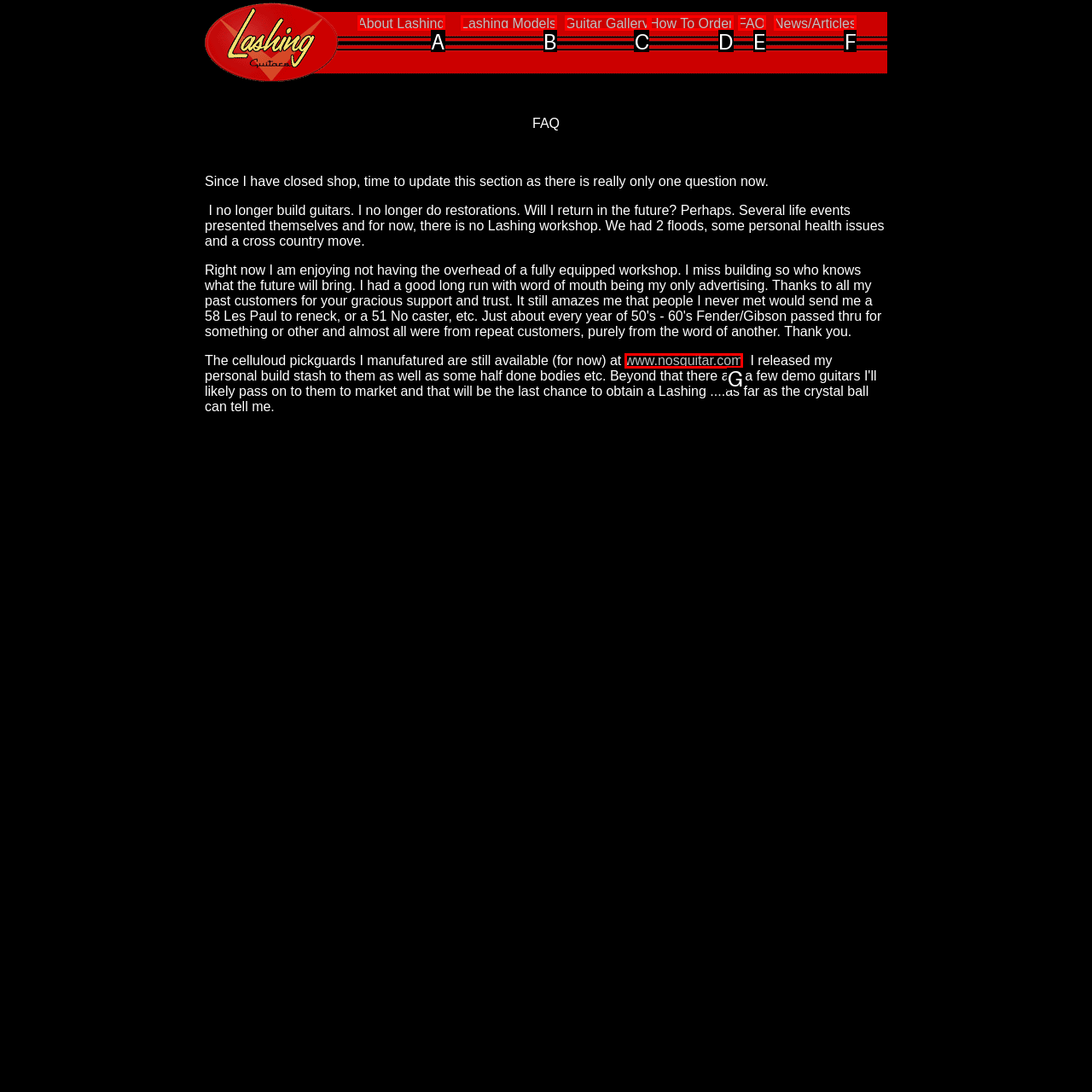Identify the HTML element that corresponds to the description: Additional information Provide the letter of the matching option directly from the choices.

None